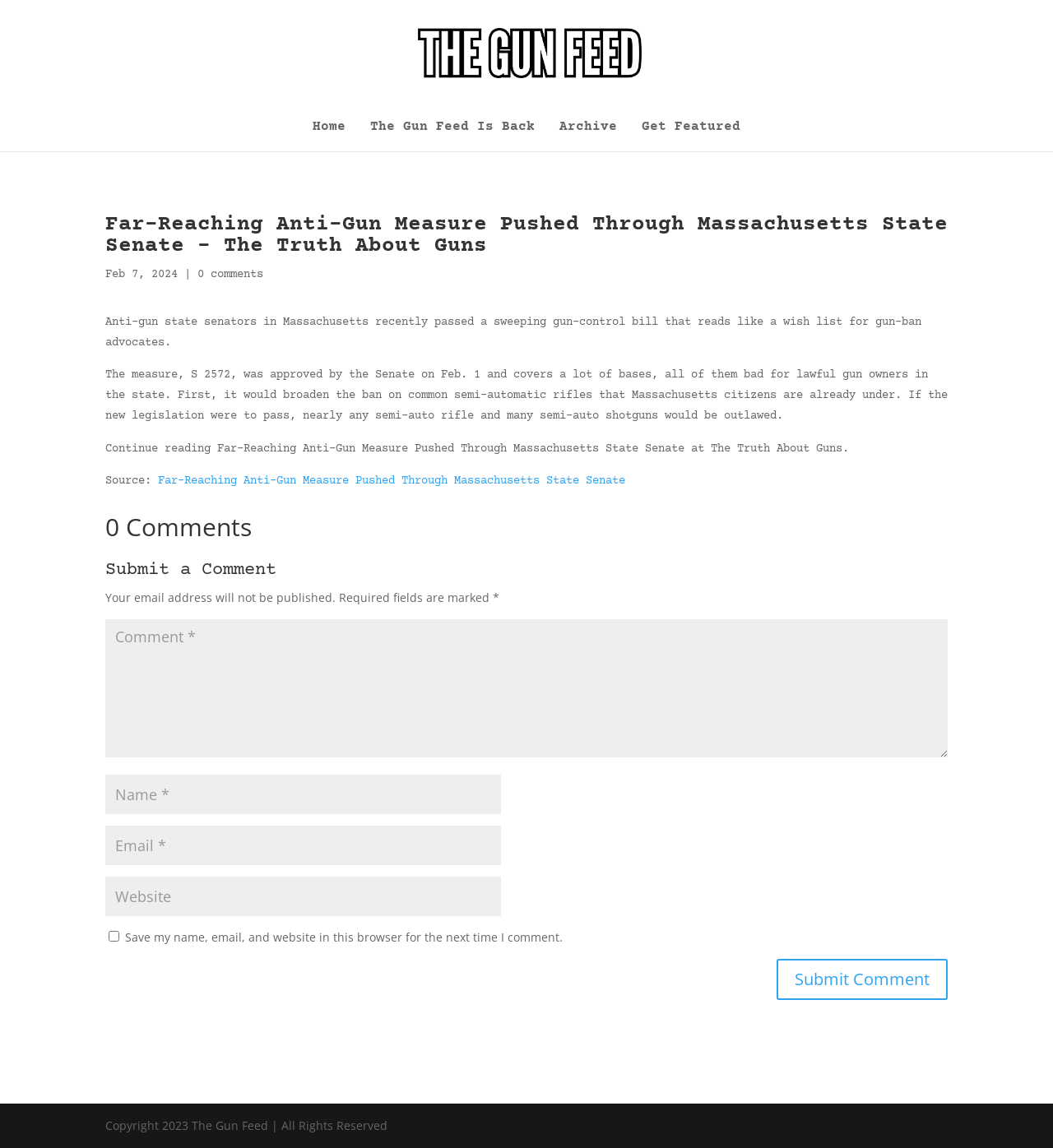Explain the webpage in detail, including its primary components.

This webpage appears to be a news article or blog post discussing a recent development in gun control legislation in Massachusetts. At the top of the page, there is a logo and a link to "The Gun Feed" on the left, followed by a row of navigation links including "Home", "The Gun Feed Is Back", "Archive", and "Get Featured". 

Below the navigation links, there is a heading that reads "Far-Reaching Anti-Gun Measure Pushed Through Massachusetts State Senate – The Truth About Guns". The date "Feb 7, 2024" is displayed next to it, along with a link to "0 comments". 

The main content of the article is divided into several paragraphs. The first paragraph summarizes the passage of a sweeping gun-control bill in Massachusetts, which is described as a "wish list for gun-ban advocates". The second paragraph provides more details about the bill, including its effects on lawful gun owners in the state. 

There is a "Continue reading" link at the bottom of the second paragraph, which suggests that the full article is available elsewhere on the site. The source of the article is also credited below the "Continue reading" link. 

Below the article, there is a section for comments, which includes a heading "0 Comments" and a form to submit a comment. The form has fields for name, email, and website, as well as a checkbox to save the user's information for future comments. A "Submit Comment" button is located at the bottom of the form. 

Finally, at the very bottom of the page, there is a copyright notice that reads "Copyright 2023 The Gun Feed | All Rights Reserved".